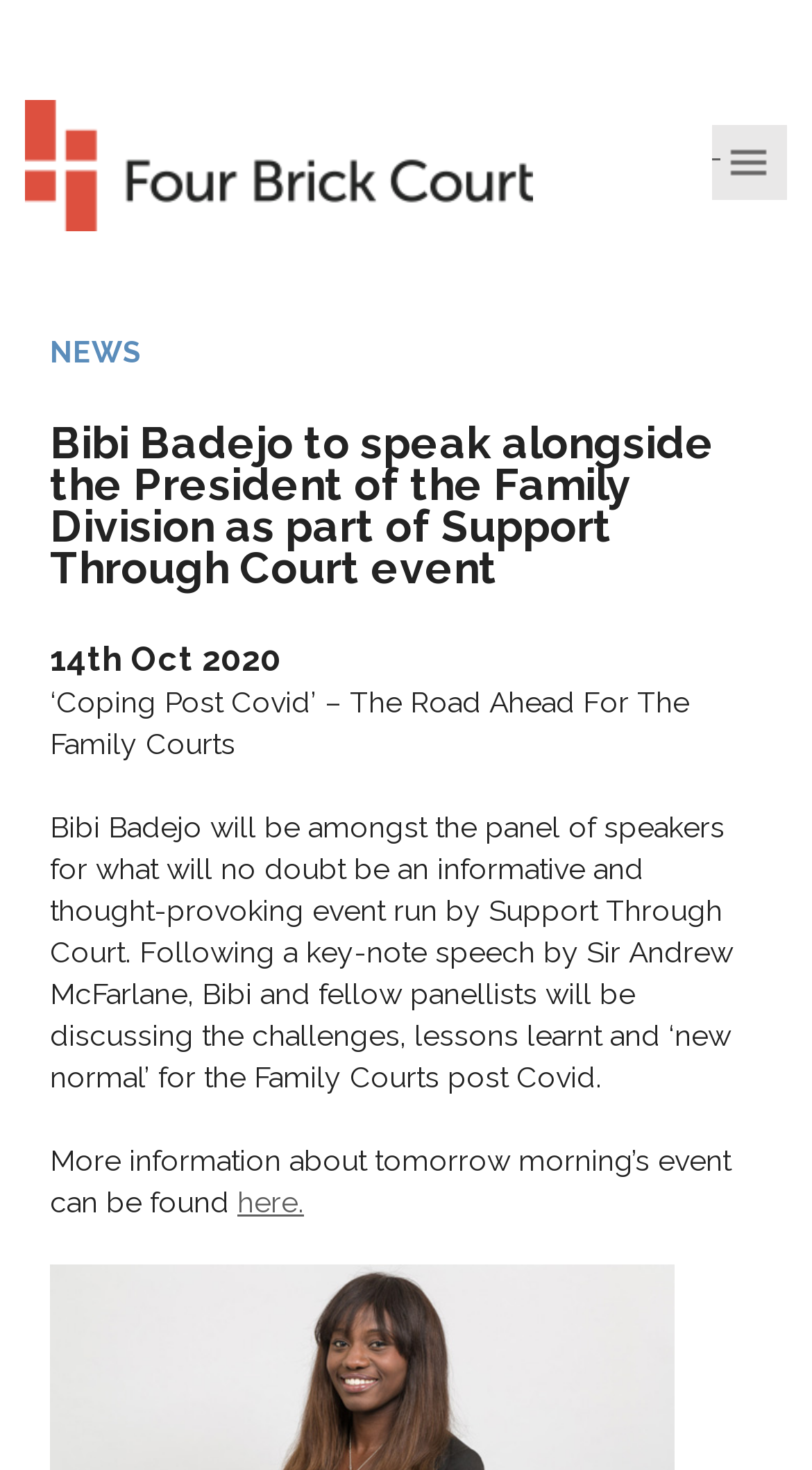Provide the bounding box coordinates for the UI element described in this sentence: "May 27, 2019". The coordinates should be four float values between 0 and 1, i.e., [left, top, right, bottom].

None